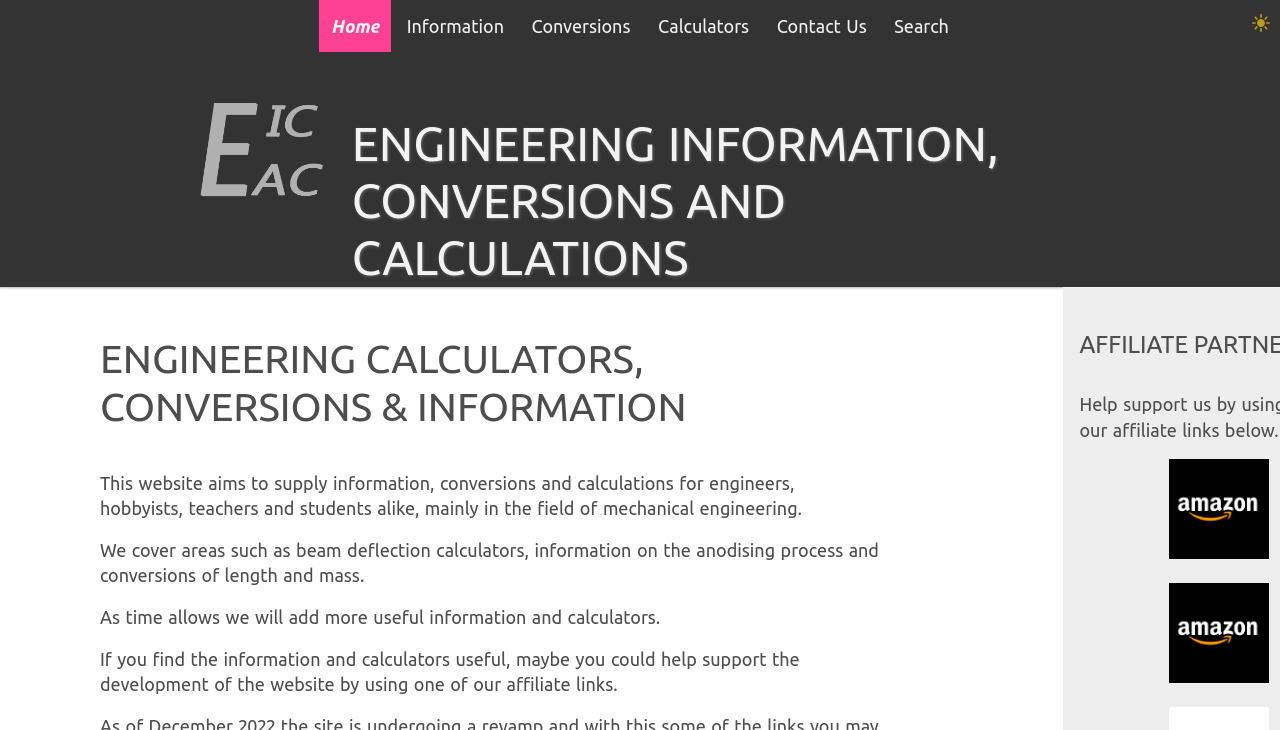What is the main navigation menu composed of?
Utilize the image to construct a detailed and well-explained answer.

The main navigation menu is located at the top of the page and consists of six links: Home, Information, Conversions, Calculators, Contact Us, and Search, which allow users to navigate to different sections of the website.